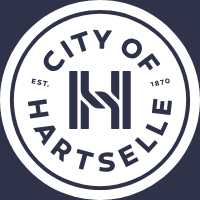Give a detailed account of everything present in the image.

The image features the official logo of the City of Hartselle, which prominently displays the words "CITY OF HARTSELLE" encircling a central graphic. This logo also includes the establishment date "EST. 1870," signifying the city's long history. The design incorporates stylized lettering and a bold, modern aesthetic, set against a dark circular background that highlights the emblem's significance. Hartselle is known for its southern hospitality and community values, making this logo a representation of its identity and heritage.